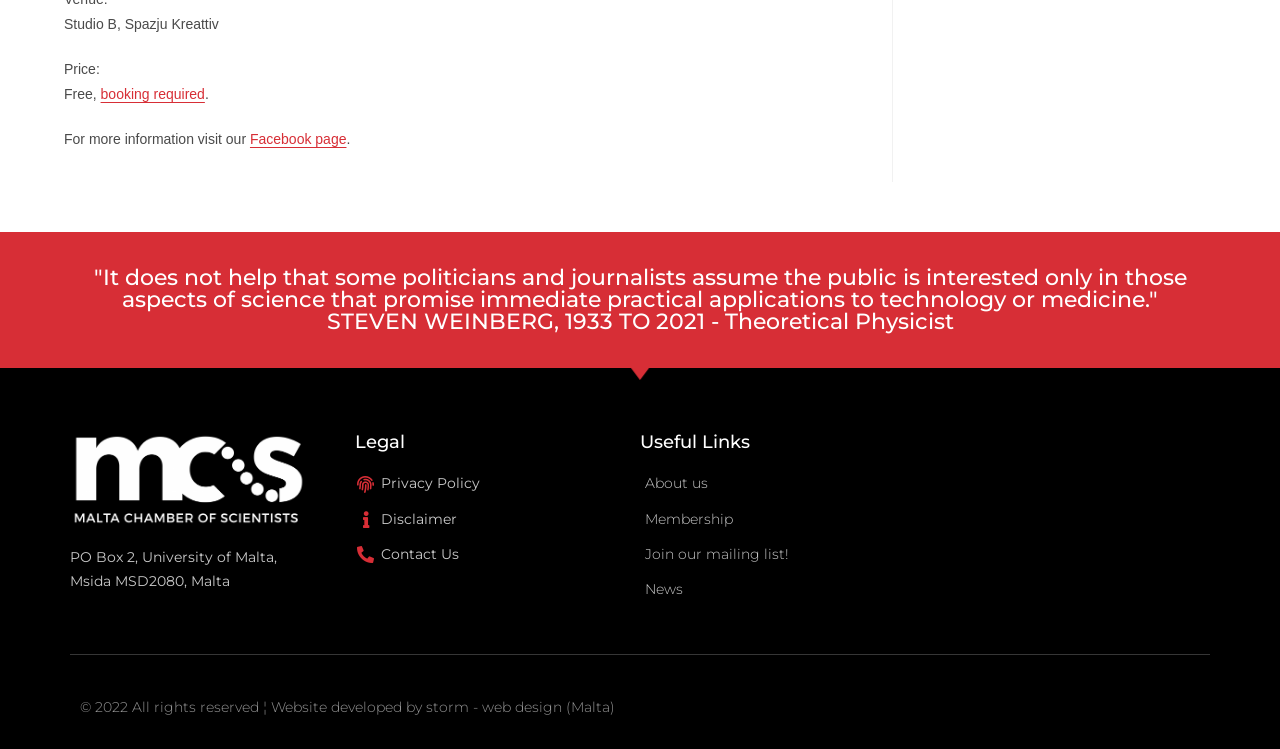Based on the element description: "storm - web design (Malta)", identify the bounding box coordinates for this UI element. The coordinates must be four float numbers between 0 and 1, listed as [left, top, right, bottom].

[0.333, 0.932, 0.48, 0.956]